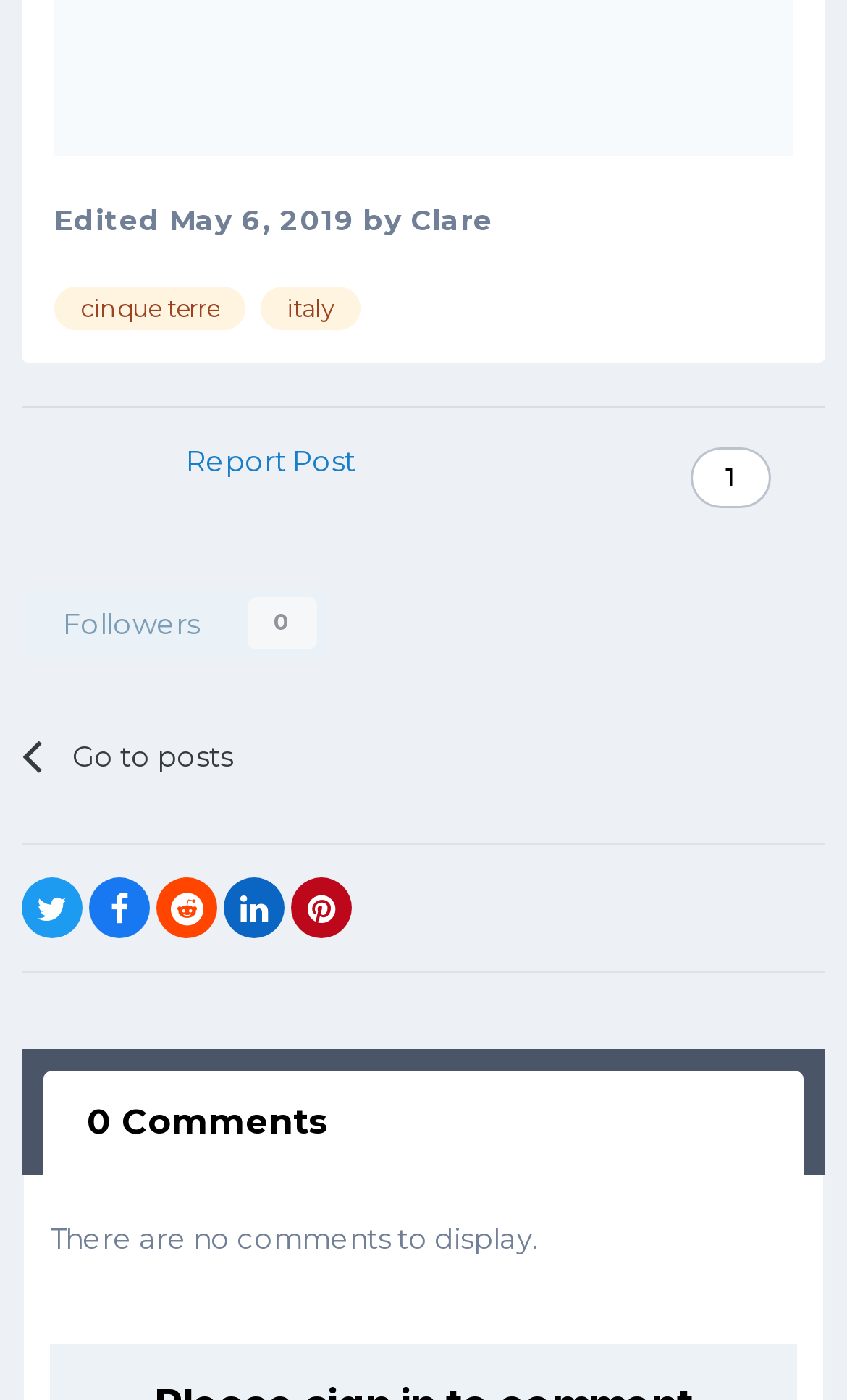Bounding box coordinates are specified in the format (top-left x, top-left y, bottom-right x, bottom-right y). All values are floating point numbers bounded between 0 and 1. Please provide the bounding box coordinate of the region this sentence describes: italy

[0.308, 0.205, 0.426, 0.236]